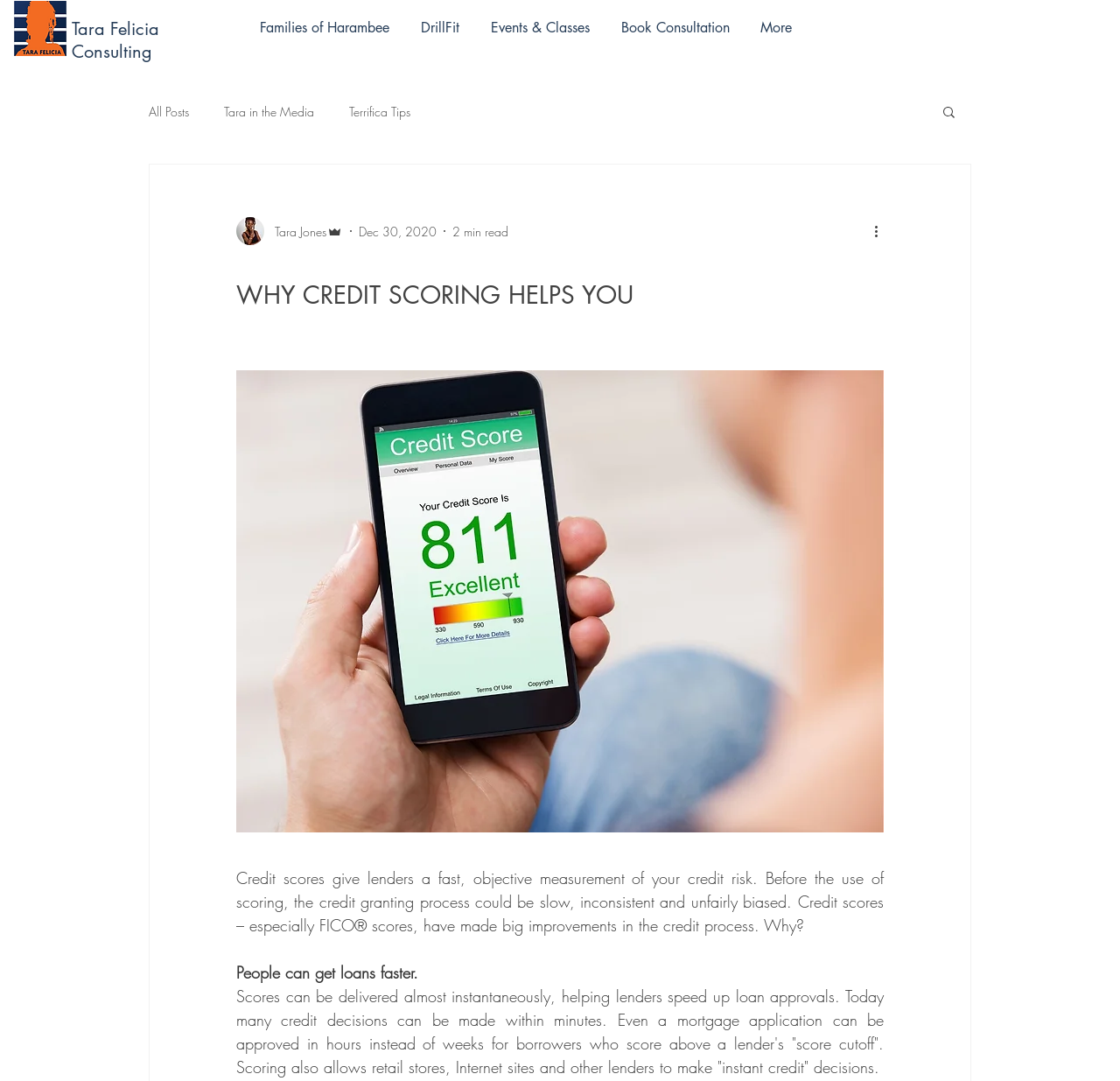Describe all the key features of the webpage in detail.

The webpage is about credit scoring and its benefits. At the top left corner, there is a TF Logo, and next to it, a link to "Tara Felicia Consulting". A navigation menu is located at the top center, with links to "Families of Harambee", "DrillFit", "Events & Classes", "Book Consultation", and "More". 

On the top right side, there is a navigation menu for the blog, with links to "All Posts", "Tara in the Media", and "Terrifica Tips". A search button is located next to it. 

Below the navigation menus, there is a section with a writer's picture, the writer's name "Tara Jones Admin", and the date "Dec 30, 2020". The section also indicates that the article takes 2 minutes to read. 

The main content of the webpage is an article titled "WHY CREDIT SCORING HELPS YOU". The article explains that credit scores provide lenders with a fast and objective measurement of credit risk, making the credit granting process faster and more efficient. The article highlights the benefits of credit scoring, including faster loan approvals and instant credit decisions.